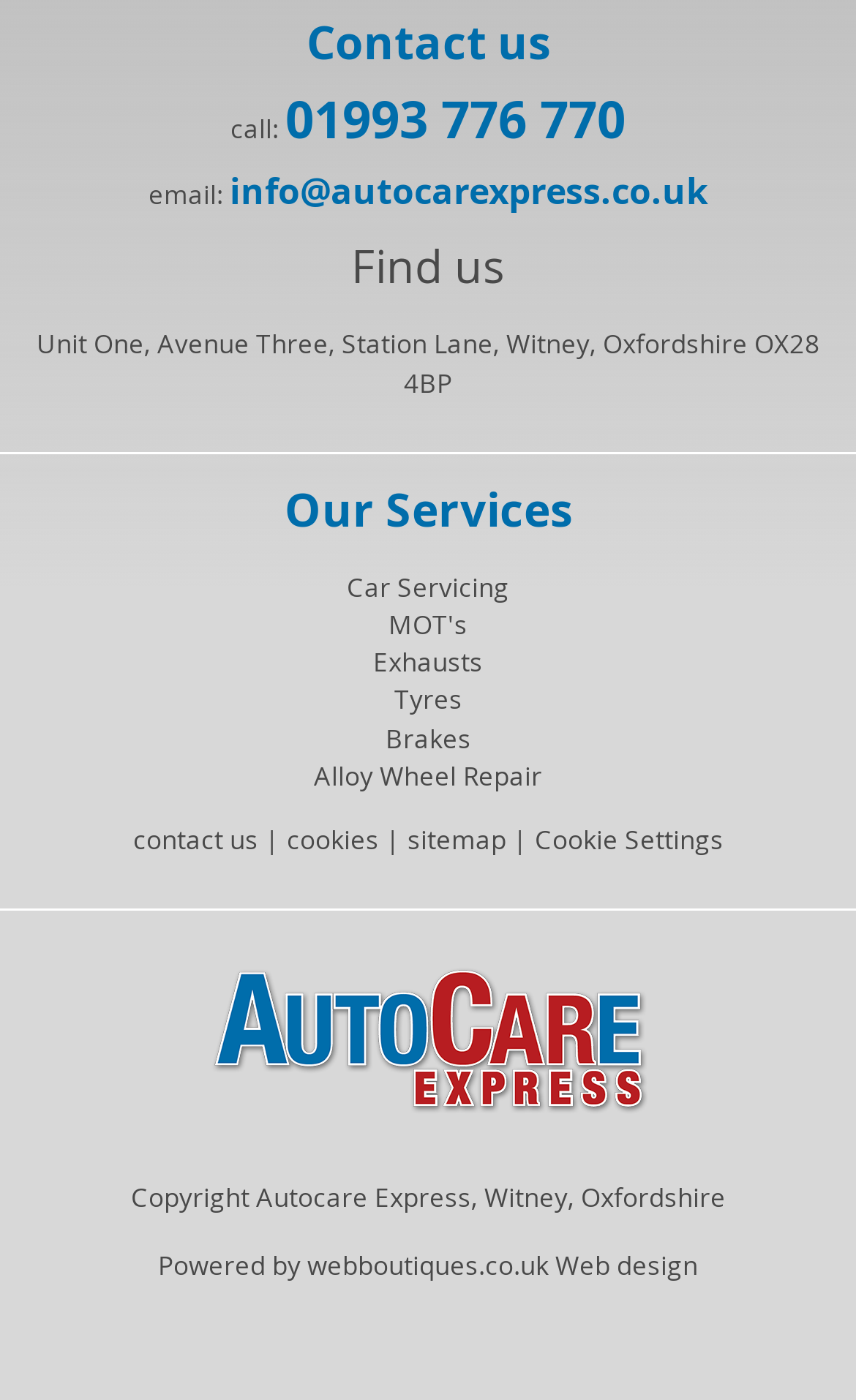Using the information in the image, give a comprehensive answer to the question: 
What is the phone number to contact?

I found the phone number by looking at the 'call:' text and the link next to it, which is '01993 776 770'.